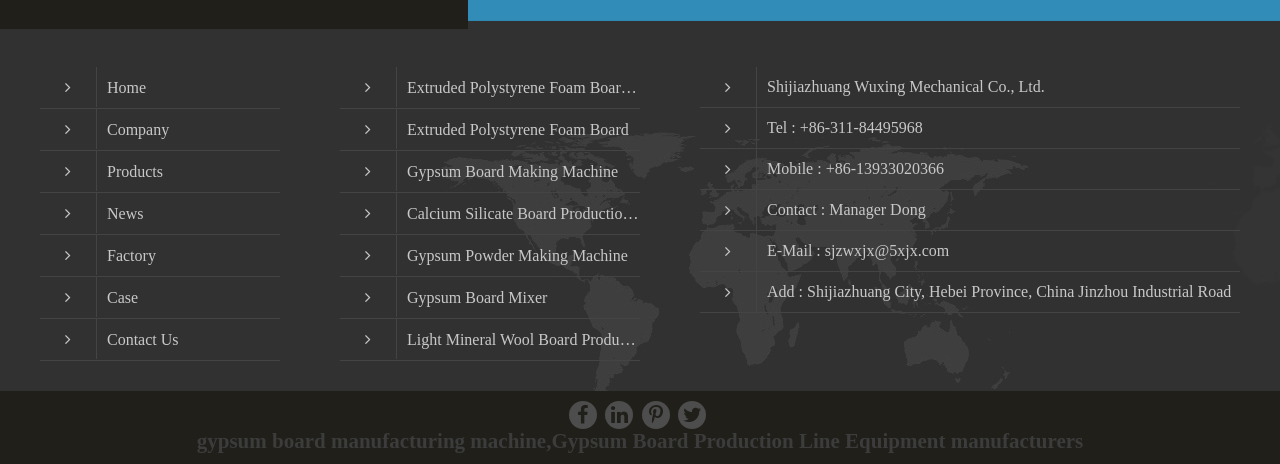What is the address?
Respond to the question with a single word or phrase according to the image.

Shijiazhuang City, Hebei Province, China Jinzhou Industrial Road